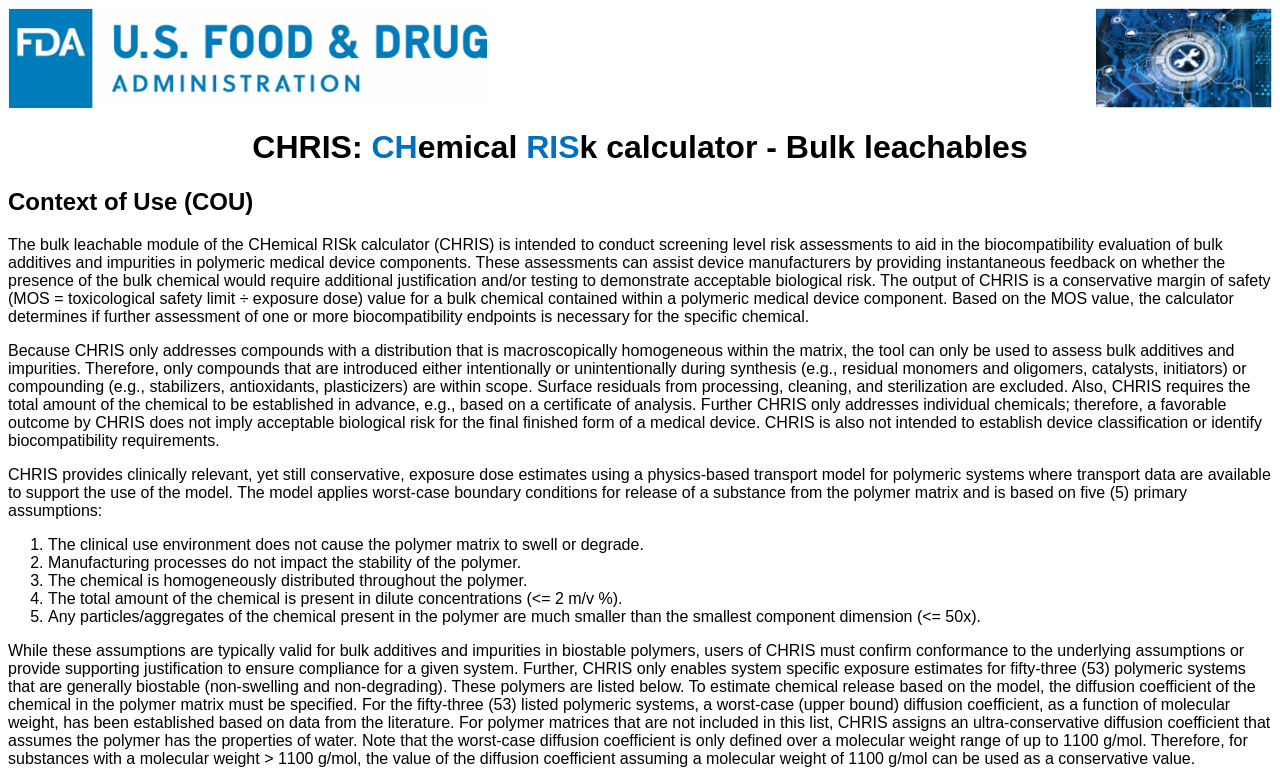Using the details in the image, give a detailed response to the question below:
What is the maximum molecular weight for which the worst-case diffusion coefficient is defined?

The worst-case diffusion coefficient is only defined over a molecular weight range of up to 1100 g/mol, and for substances with a molecular weight > 1100 g/mol, the value of the diffusion coefficient assuming a molecular weight of 1100 g/mol can be used as a conservative value.